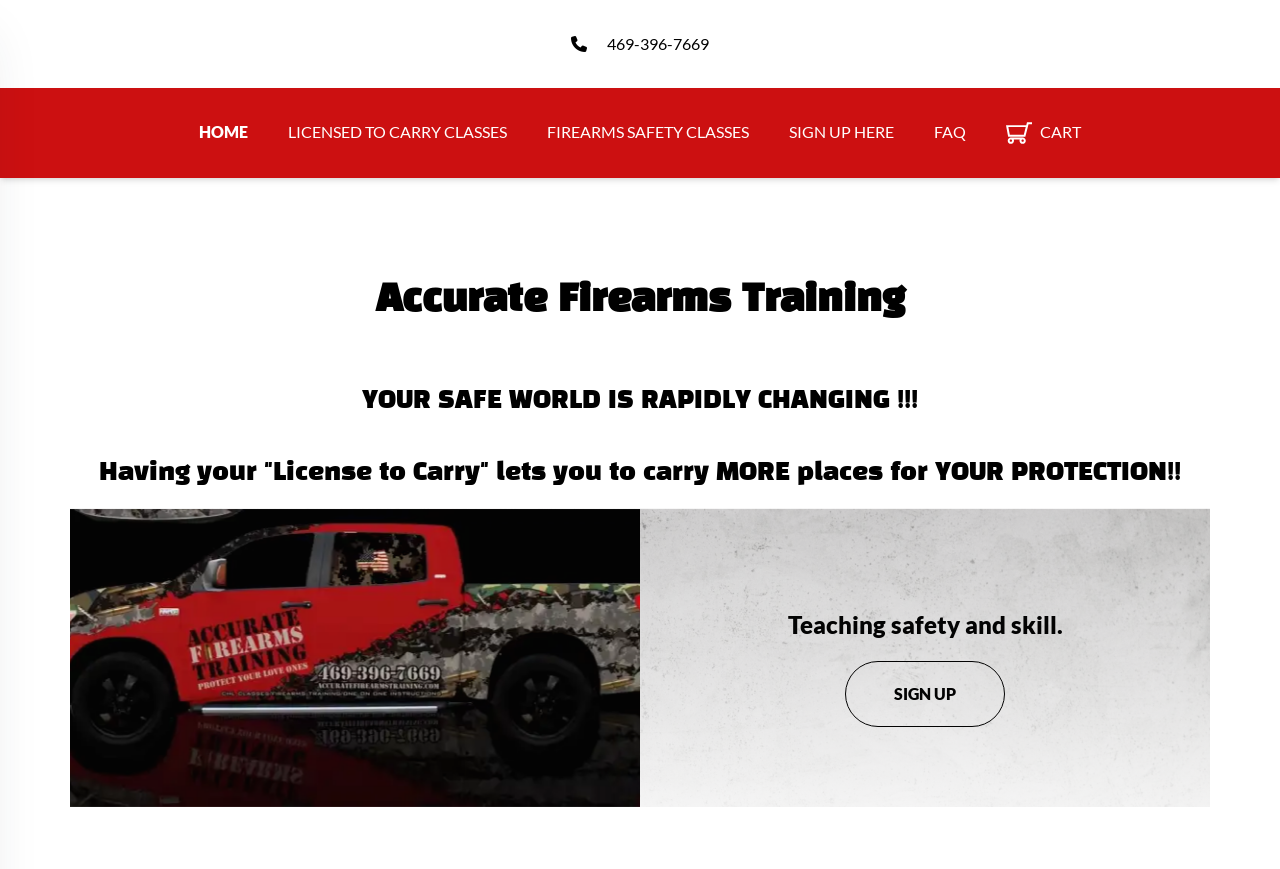Specify the bounding box coordinates of the area to click in order to follow the given instruction: "Go to home page."

[0.14, 0.138, 0.209, 0.168]